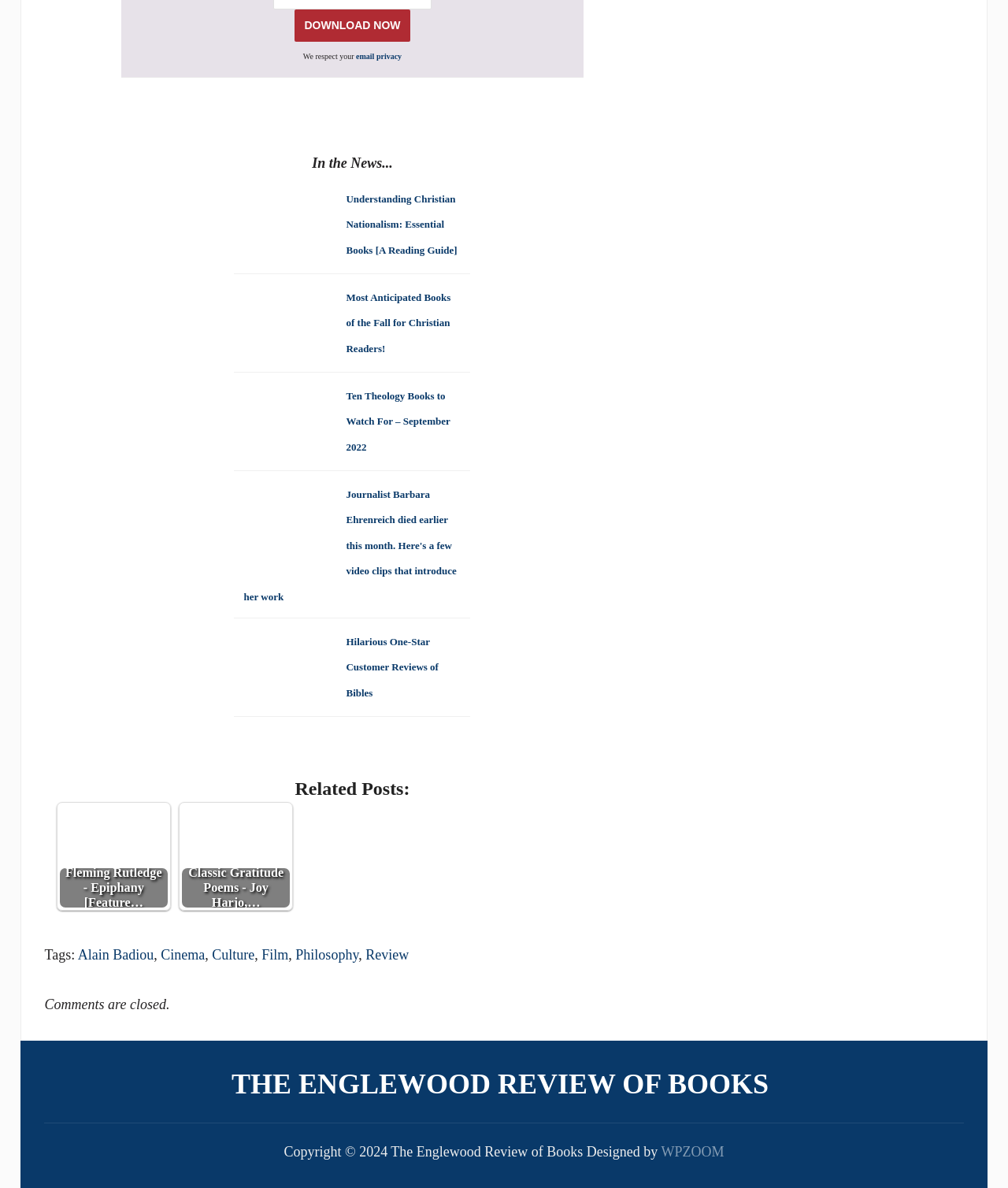Could you highlight the region that needs to be clicked to execute the instruction: "Visit the 'Related Posts:' section"?

[0.044, 0.653, 0.655, 0.675]